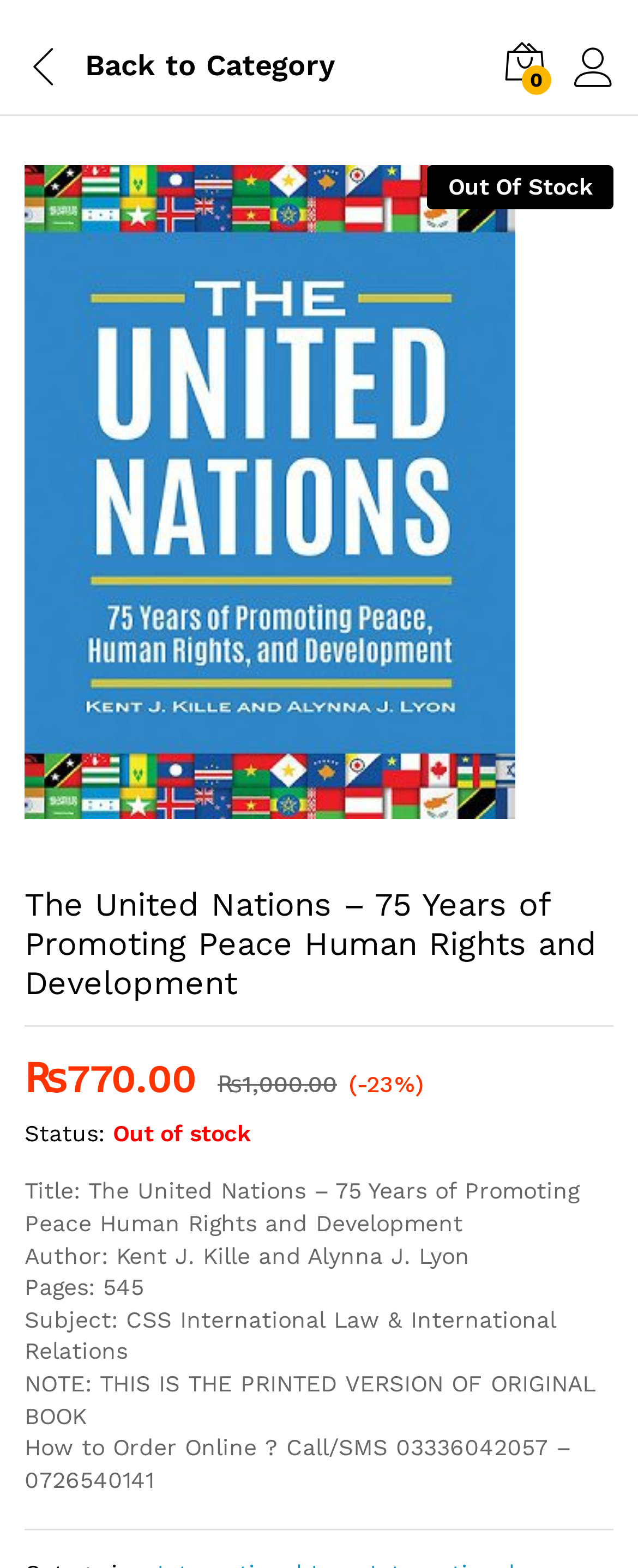What is the current status of the book?
Please give a detailed and thorough answer to the question, covering all relevant points.

I found the current status of the book by looking at the static text element with the text 'Out of stock' which is located at the bounding box coordinates [0.177, 0.714, 0.392, 0.731].